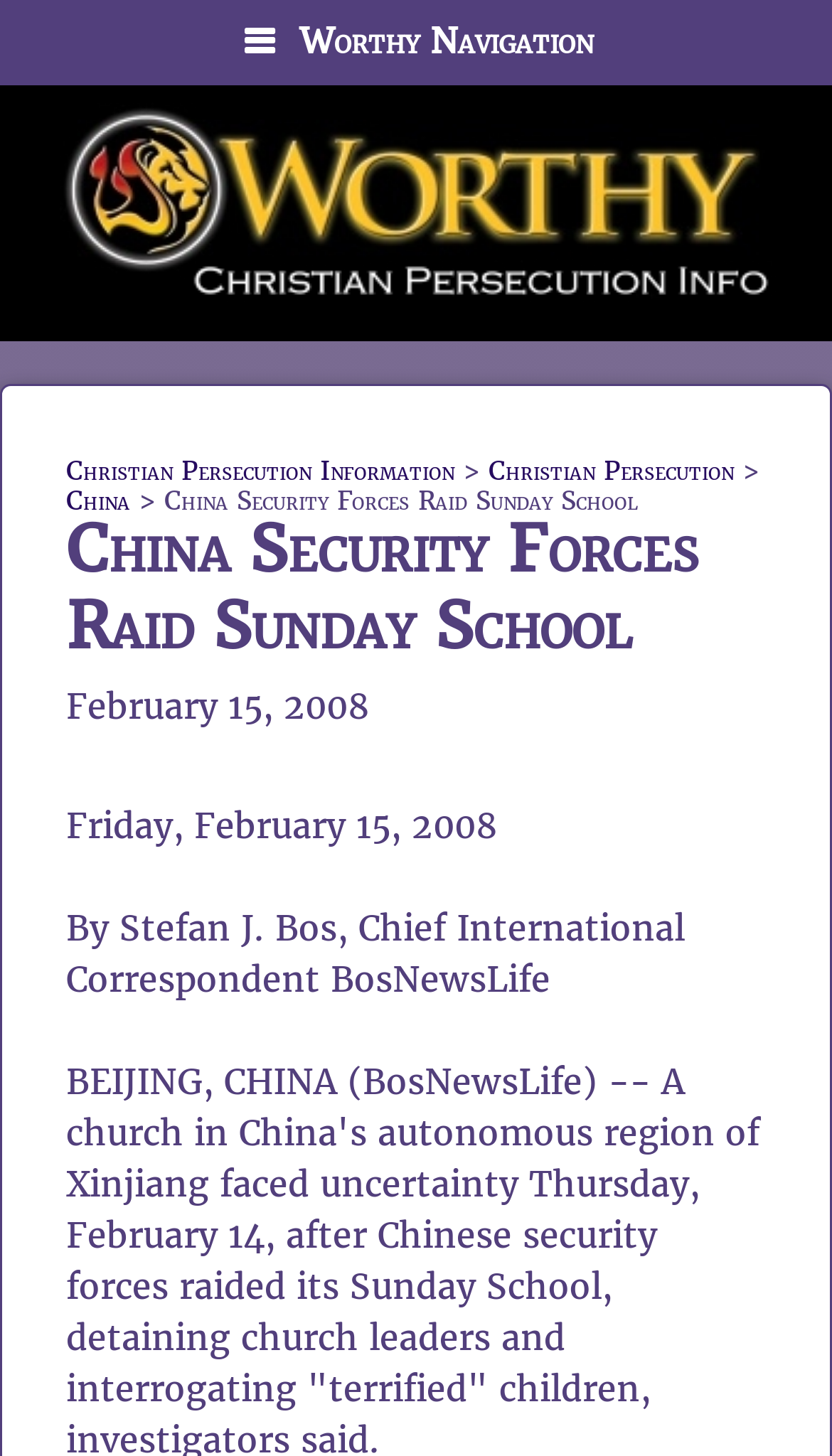What is the name of the author of the news article?
Examine the image and give a concise answer in one word or a short phrase.

Stefan J. Bos